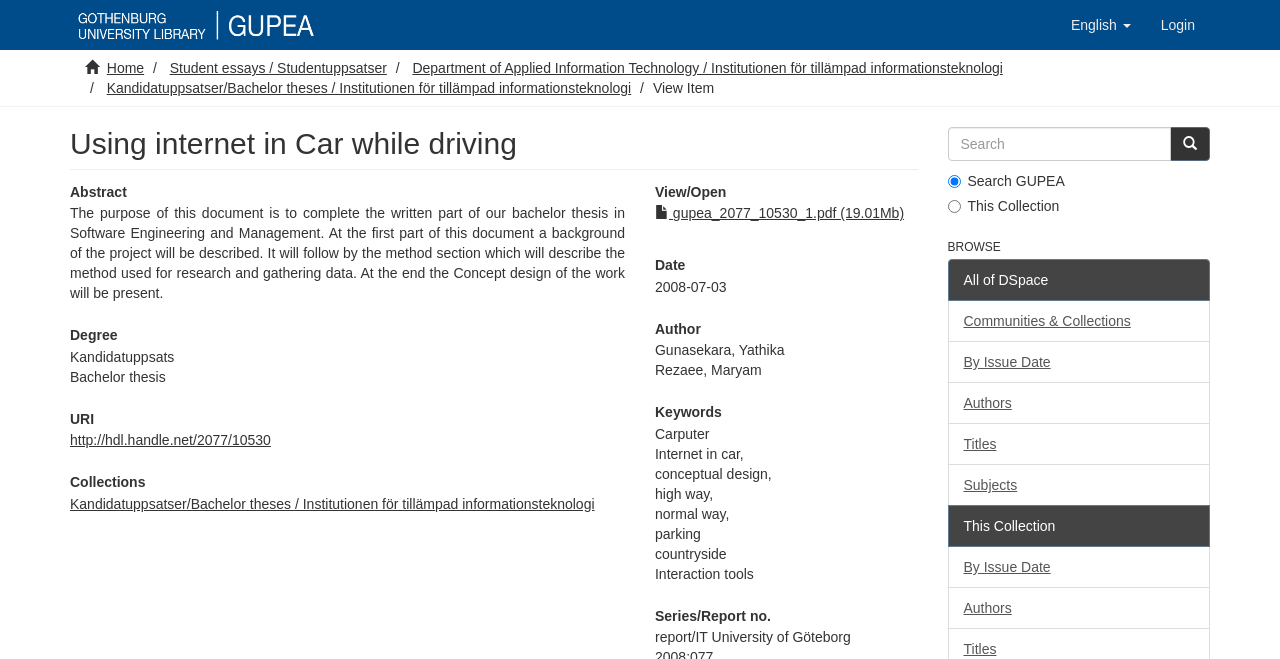Kindly determine the bounding box coordinates for the clickable area to achieve the given instruction: "Browse all of DSpace".

[0.753, 0.413, 0.819, 0.437]